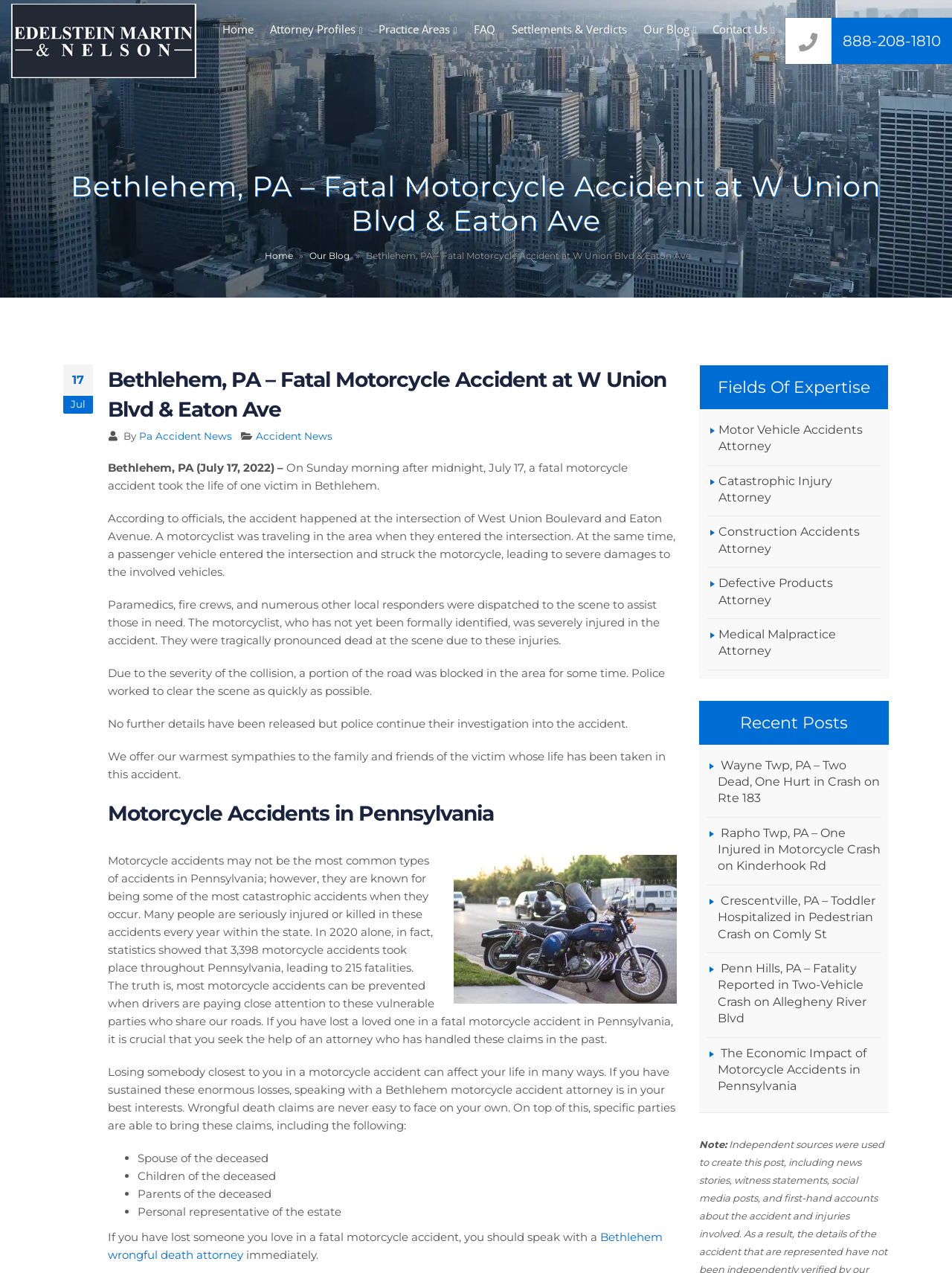Identify the bounding box coordinates of the area that should be clicked in order to complete the given instruction: "Click the 'Edelstein Martin & Nelson' link at the top-left". The bounding box coordinates should be four float numbers between 0 and 1, i.e., [left, top, right, bottom].

[0.012, 0.003, 0.206, 0.061]